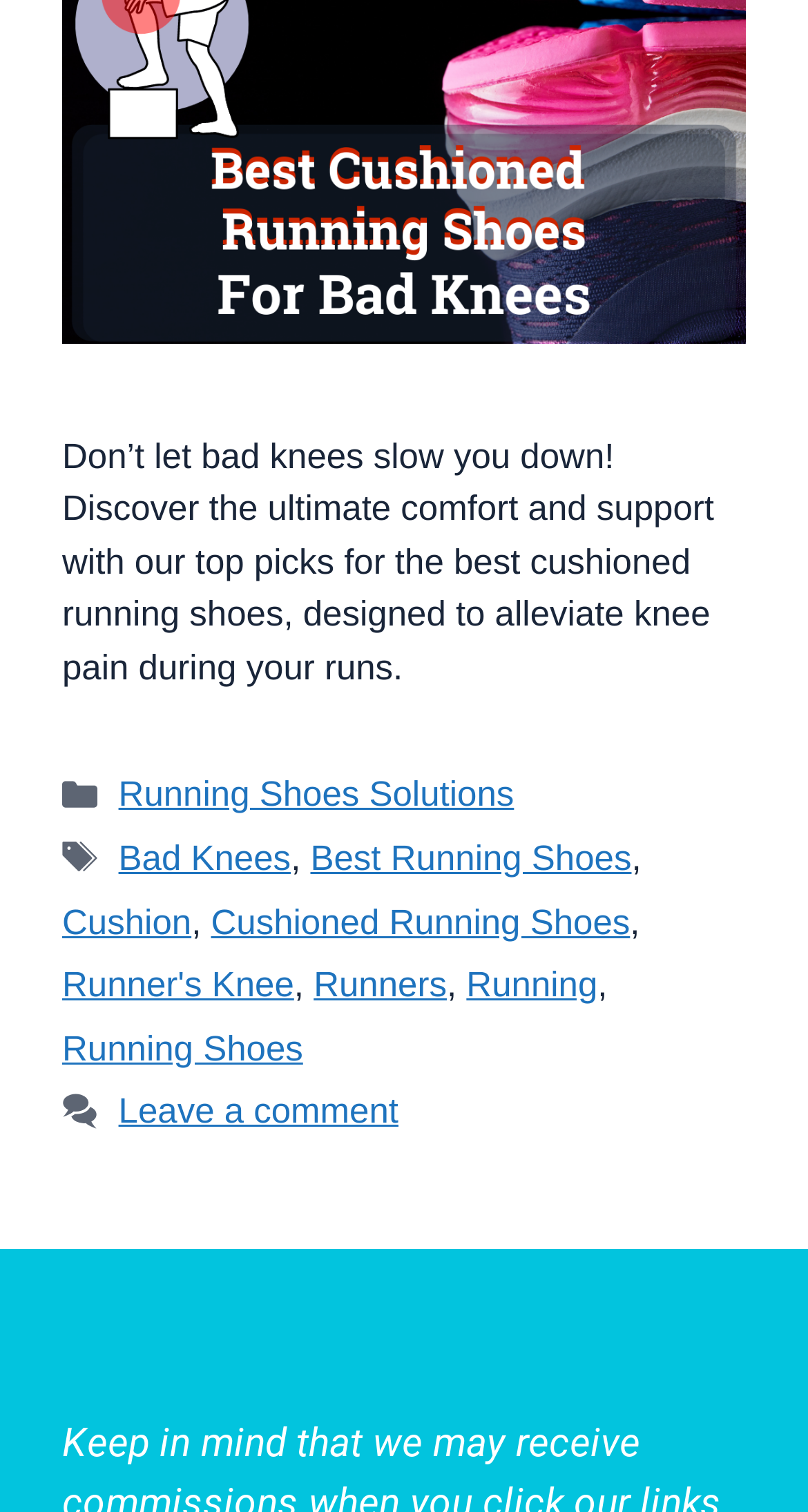Answer the question below in one word or phrase:
What is the main topic of this webpage?

Cushioned Running Shoes